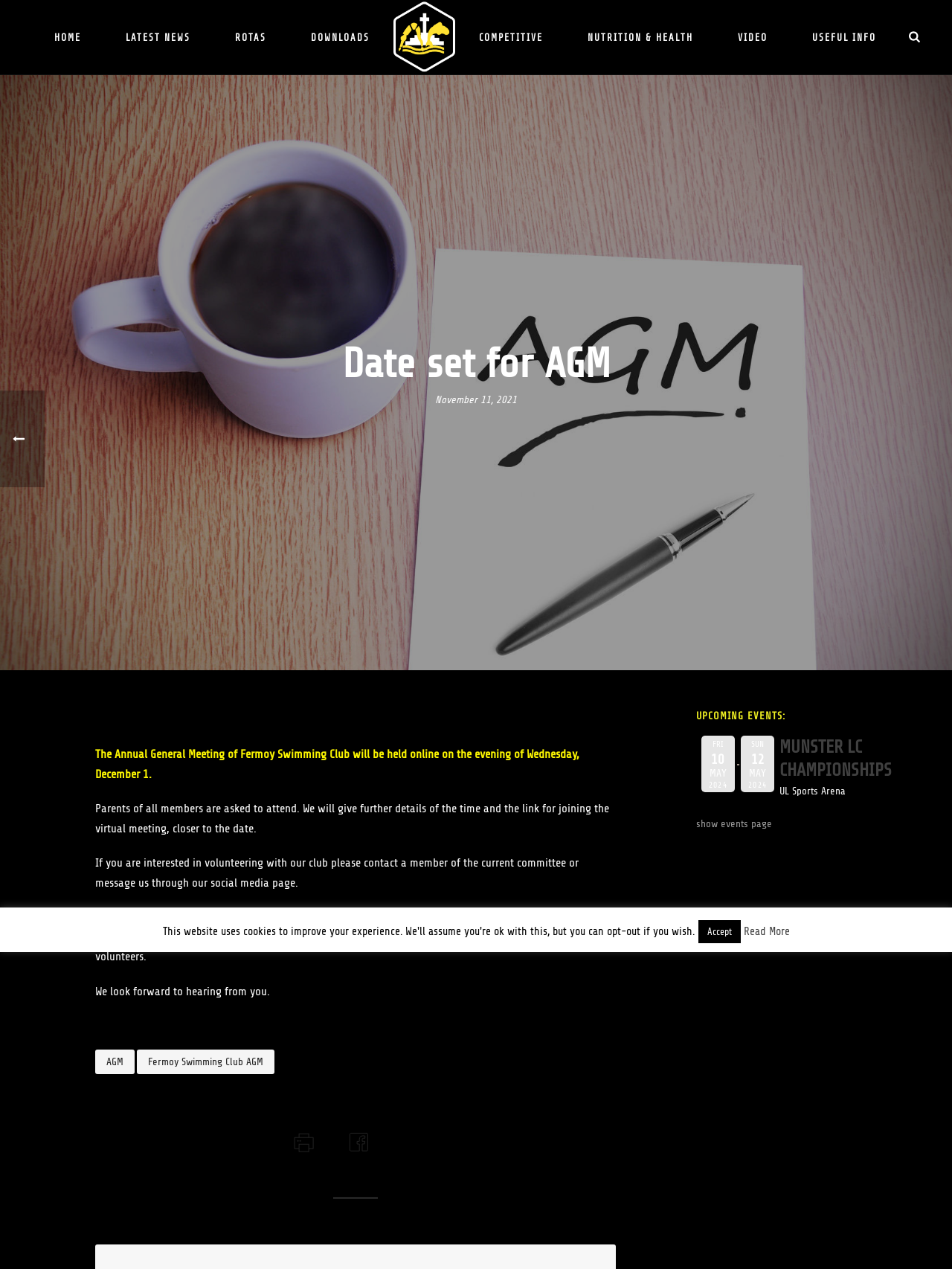Using the information shown in the image, answer the question with as much detail as possible: What is the date of the AGM?

The date of the AGM can be found in the paragraph that starts with 'The Annual General Meeting of Fermoy Swimming Club will be held online on the evening of Wednesday...' which is located in the middle of the webpage.